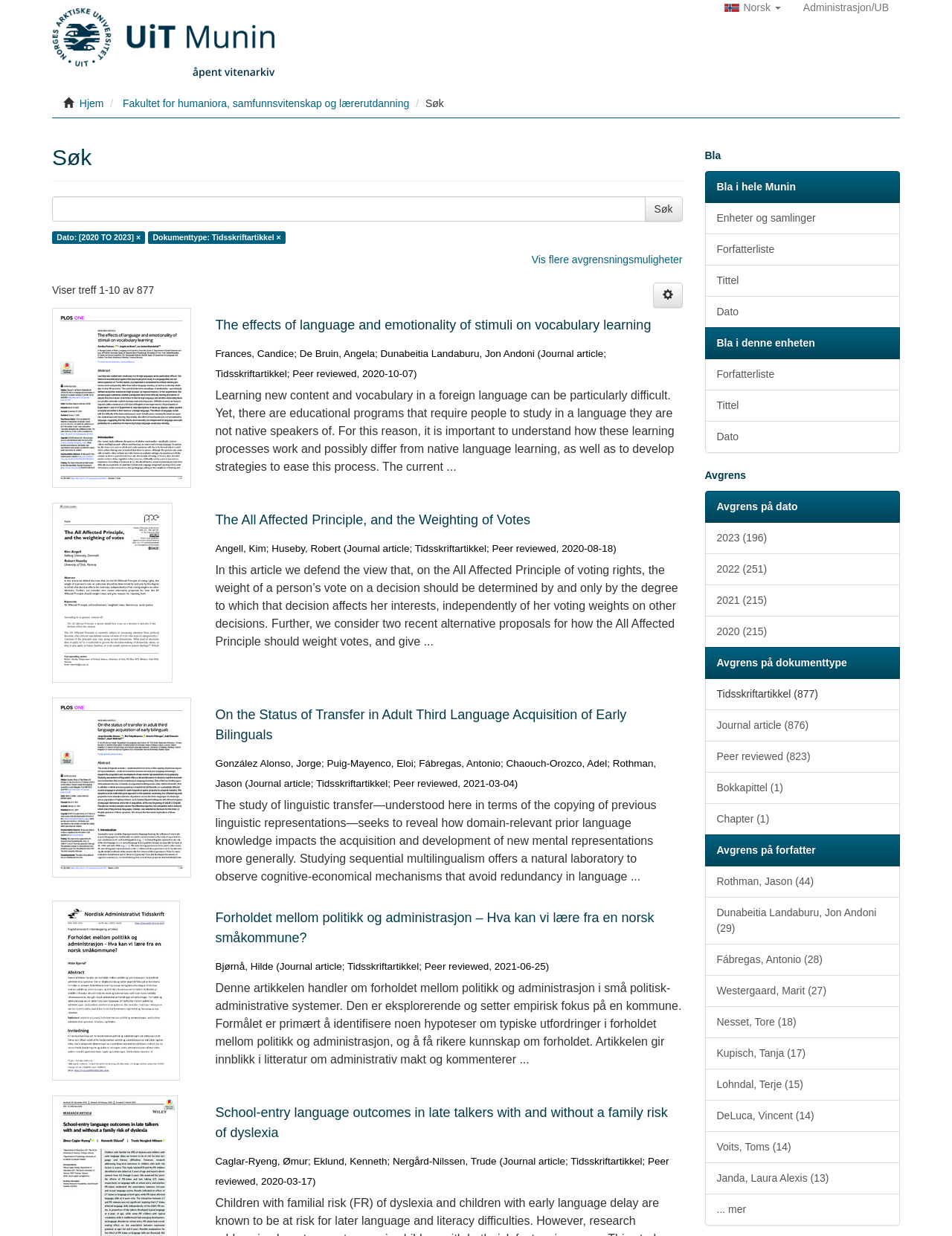Can you identify the bounding box coordinates of the clickable region needed to carry out this instruction: 'View more filtering options'? The coordinates should be four float numbers within the range of 0 to 1, stated as [left, top, right, bottom].

[0.558, 0.205, 0.717, 0.215]